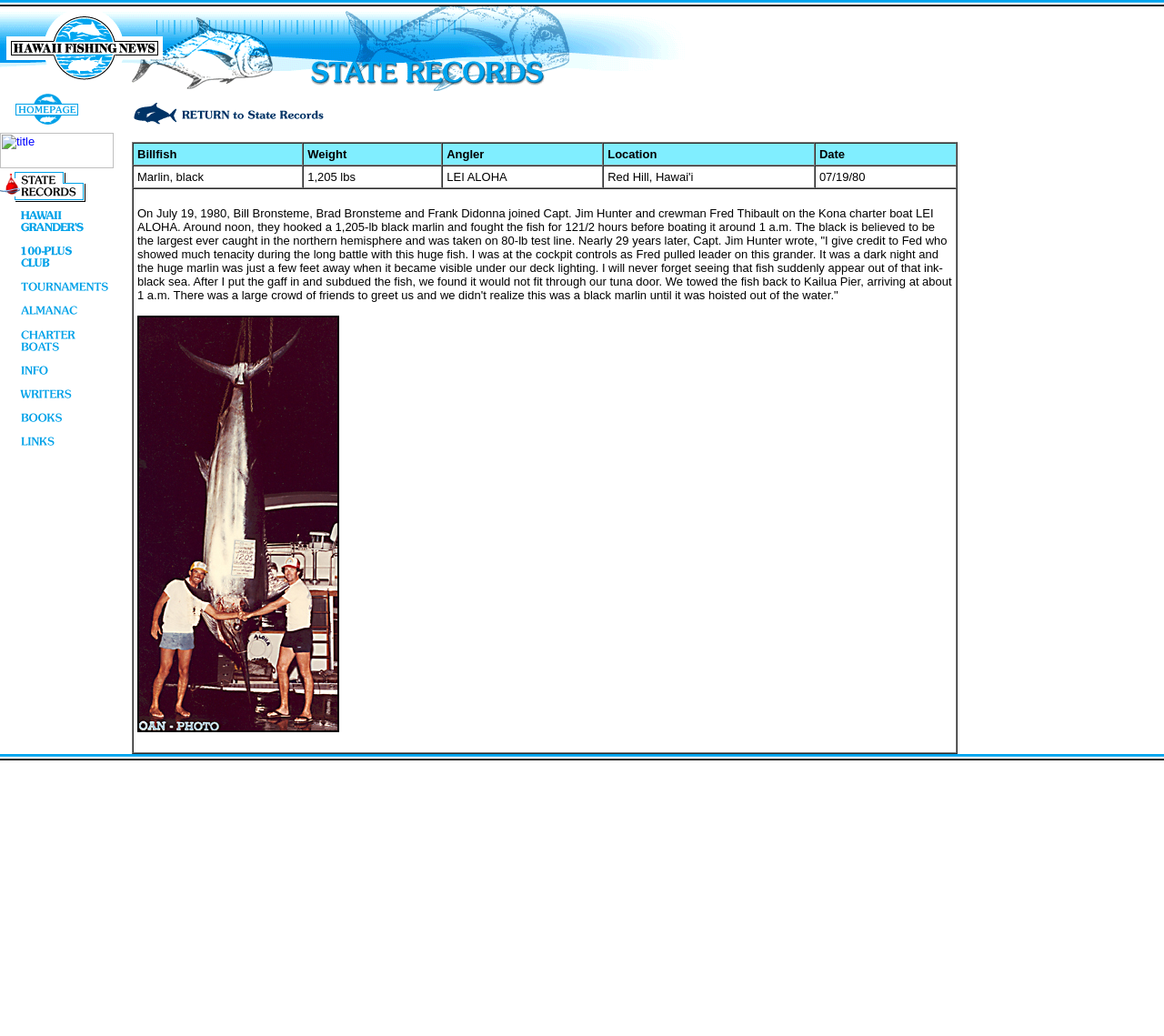How long did it take to catch the fish on July 19, 1980?
Based on the screenshot, answer the question with a single word or phrase.

12.5 hours